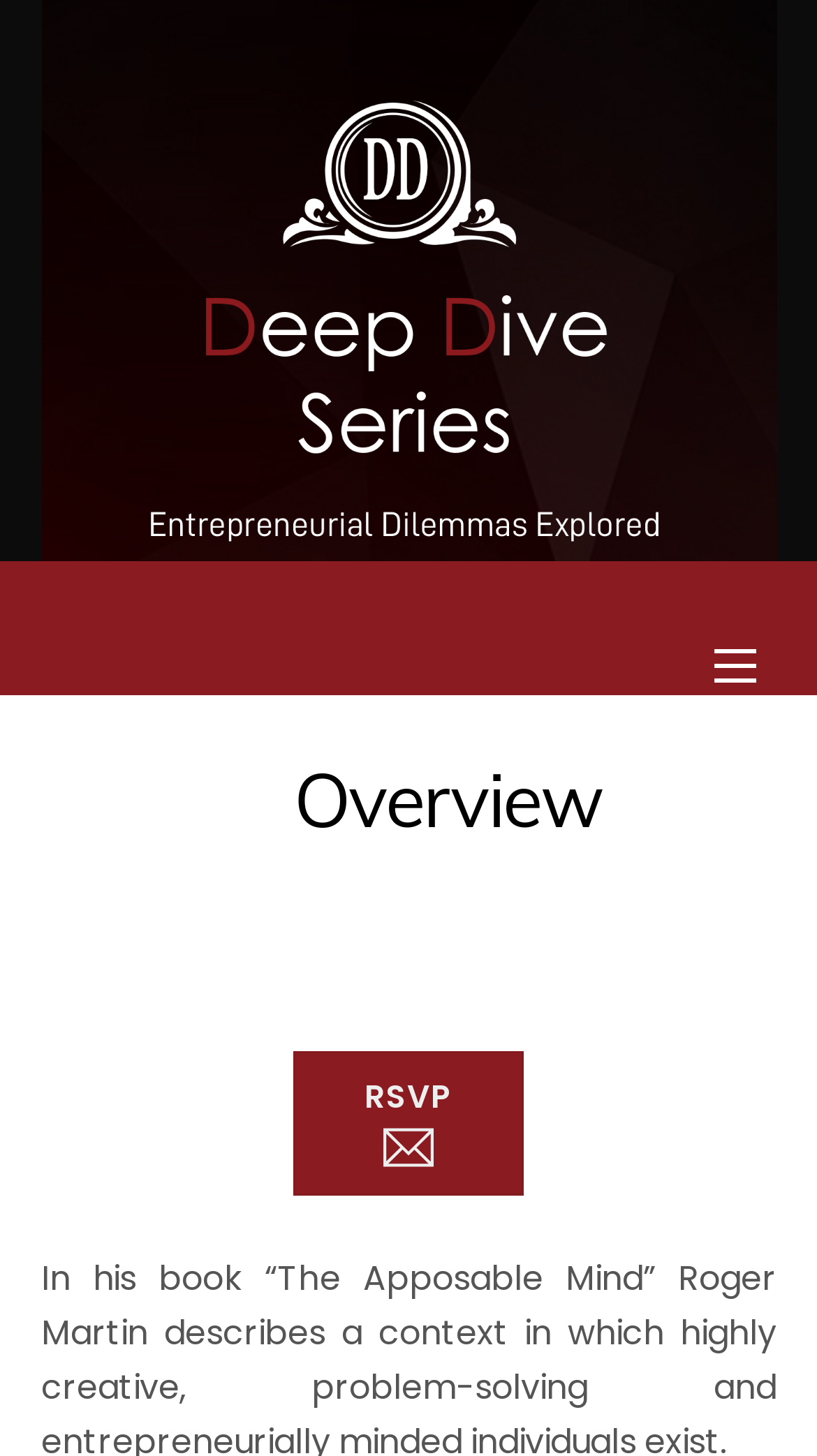Can you find the bounding box coordinates for the UI element given this description: "rsvp"? Provide the coordinates as four float numbers between 0 and 1: [left, top, right, bottom].

[0.36, 0.723, 0.64, 0.821]